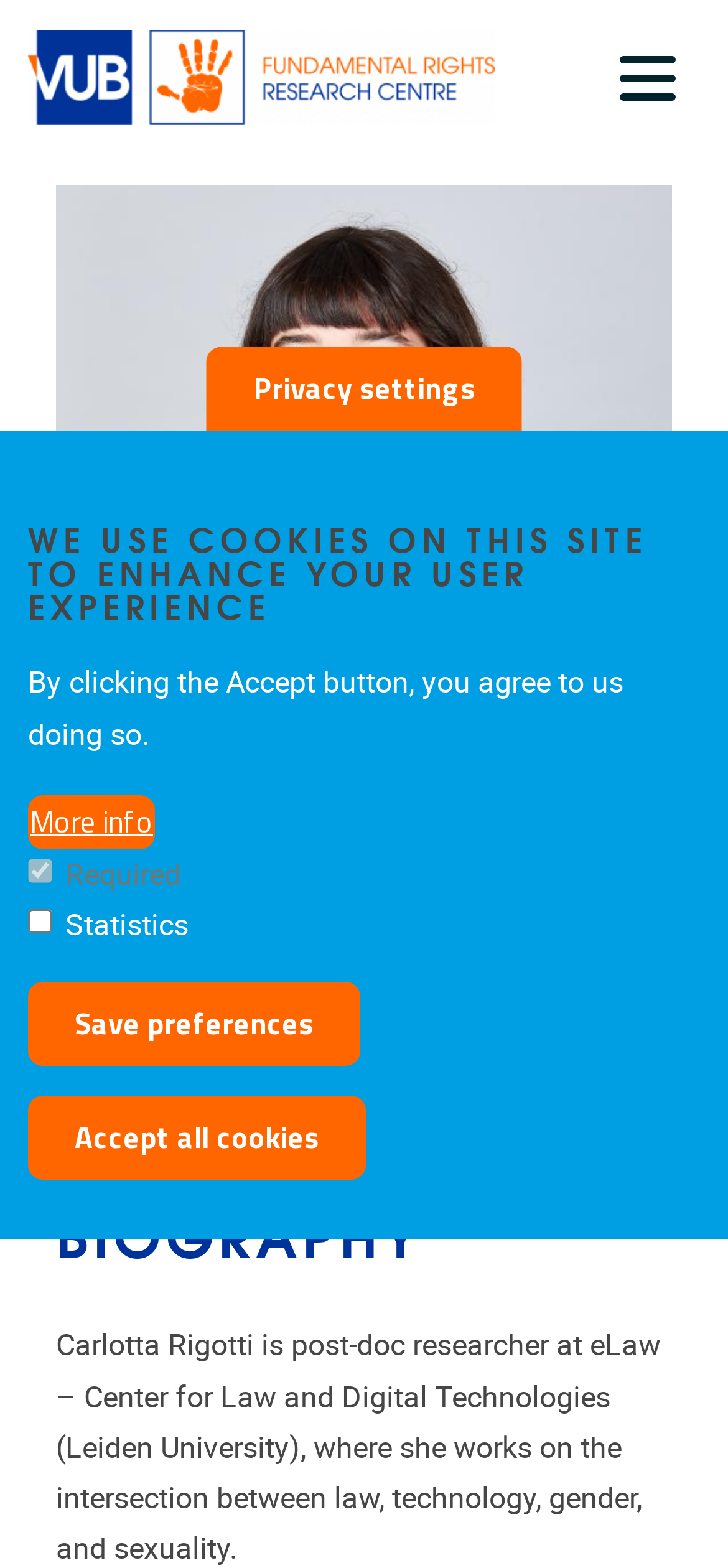Please determine the bounding box of the UI element that matches this description: Accept all cookies. The coordinates should be given as (top-left x, top-left y, bottom-right x, bottom-right y), with all values between 0 and 1.

[0.038, 0.699, 0.503, 0.752]